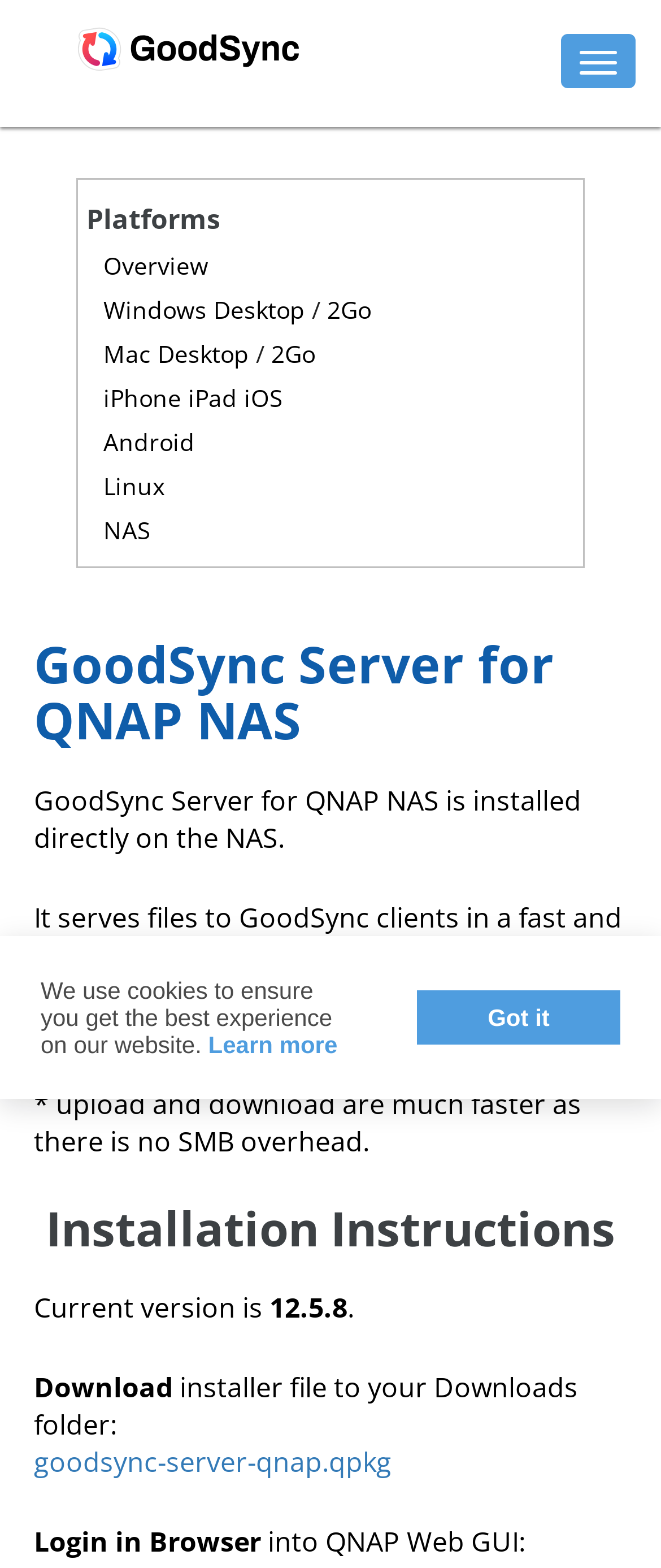Provide your answer in a single word or phrase: 
What are the platforms supported by GoodSync?

Windows, Mac, iOS, Android, Linux, NAS